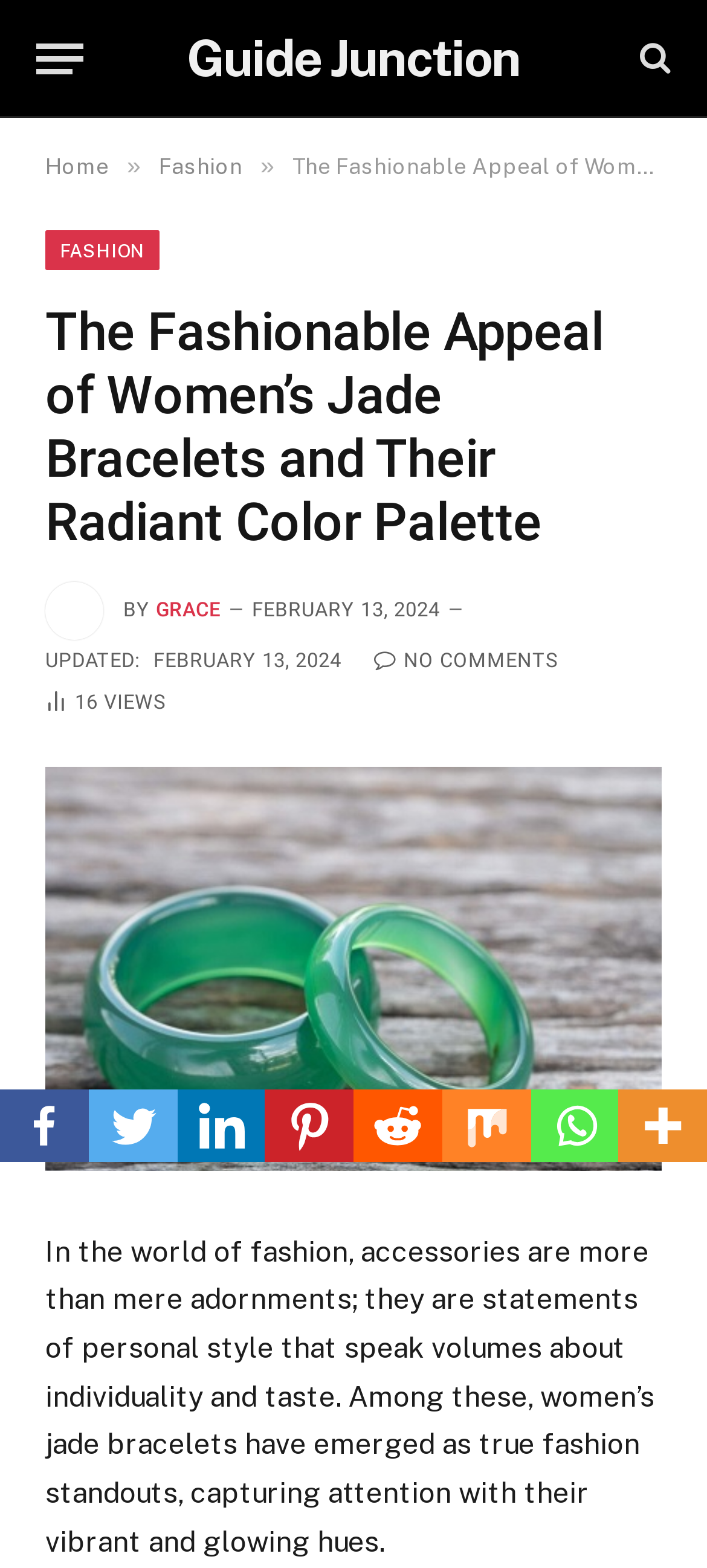Identify and generate the primary title of the webpage.

The Fashionable Appeal of Women’s Jade Bracelets and Their Radiant Color Palette